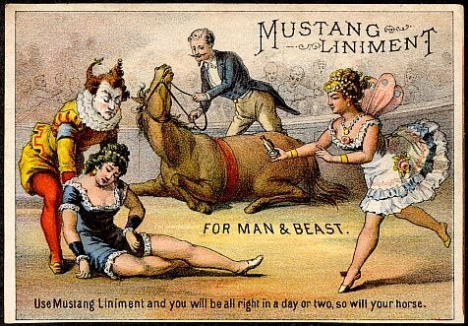Answer with a single word or phrase: 
What is the slogan of the liniment?

FOR MAN & BEAST